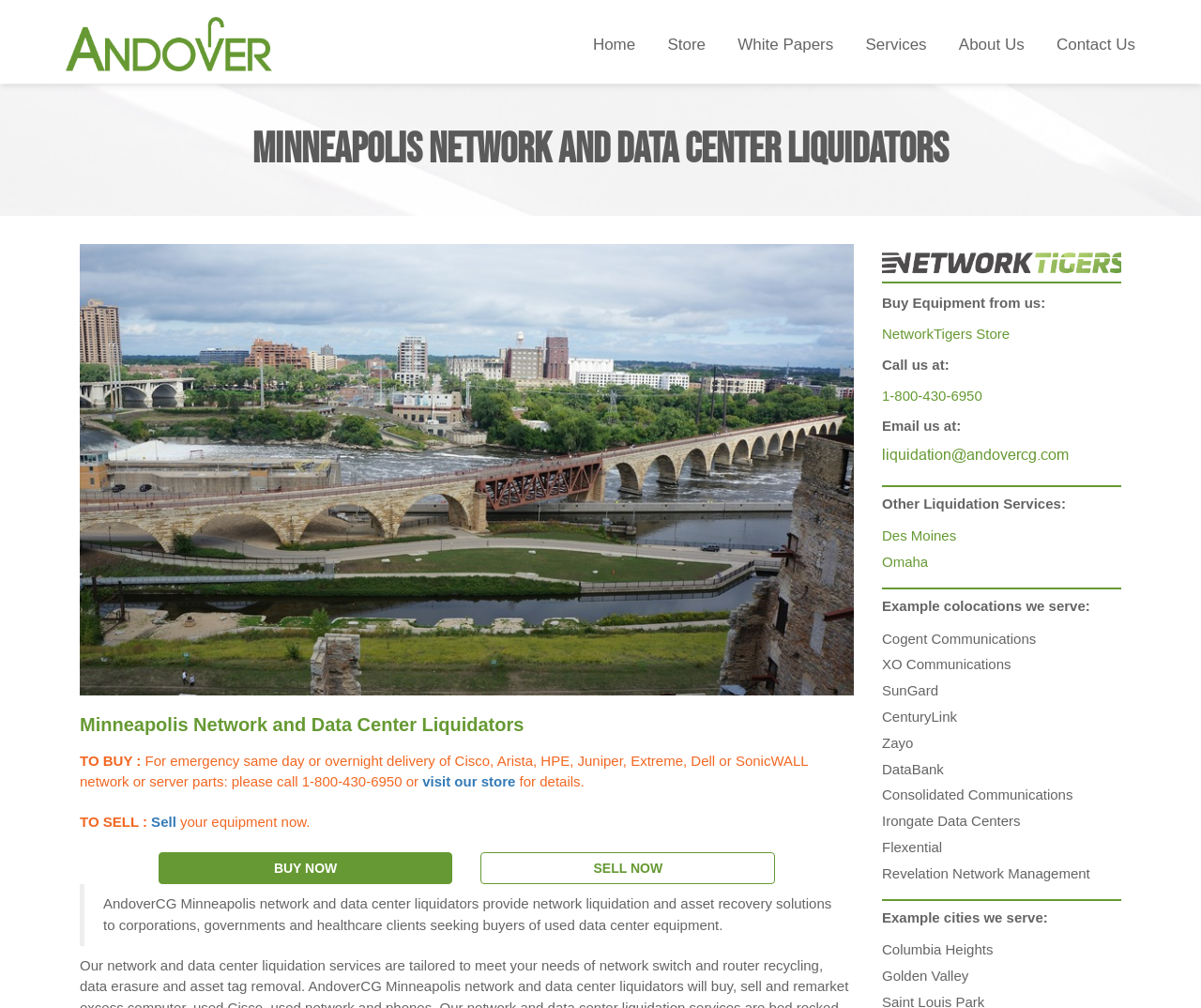Provide a thorough and detailed response to the question by examining the image: 
What is the name of the company mentioned in 'Example colocations we serve:'?

The heading 'Example colocations we serve:' is located at the bottom of the webpage, and the first company mentioned below it is 'Cogent Communications'.